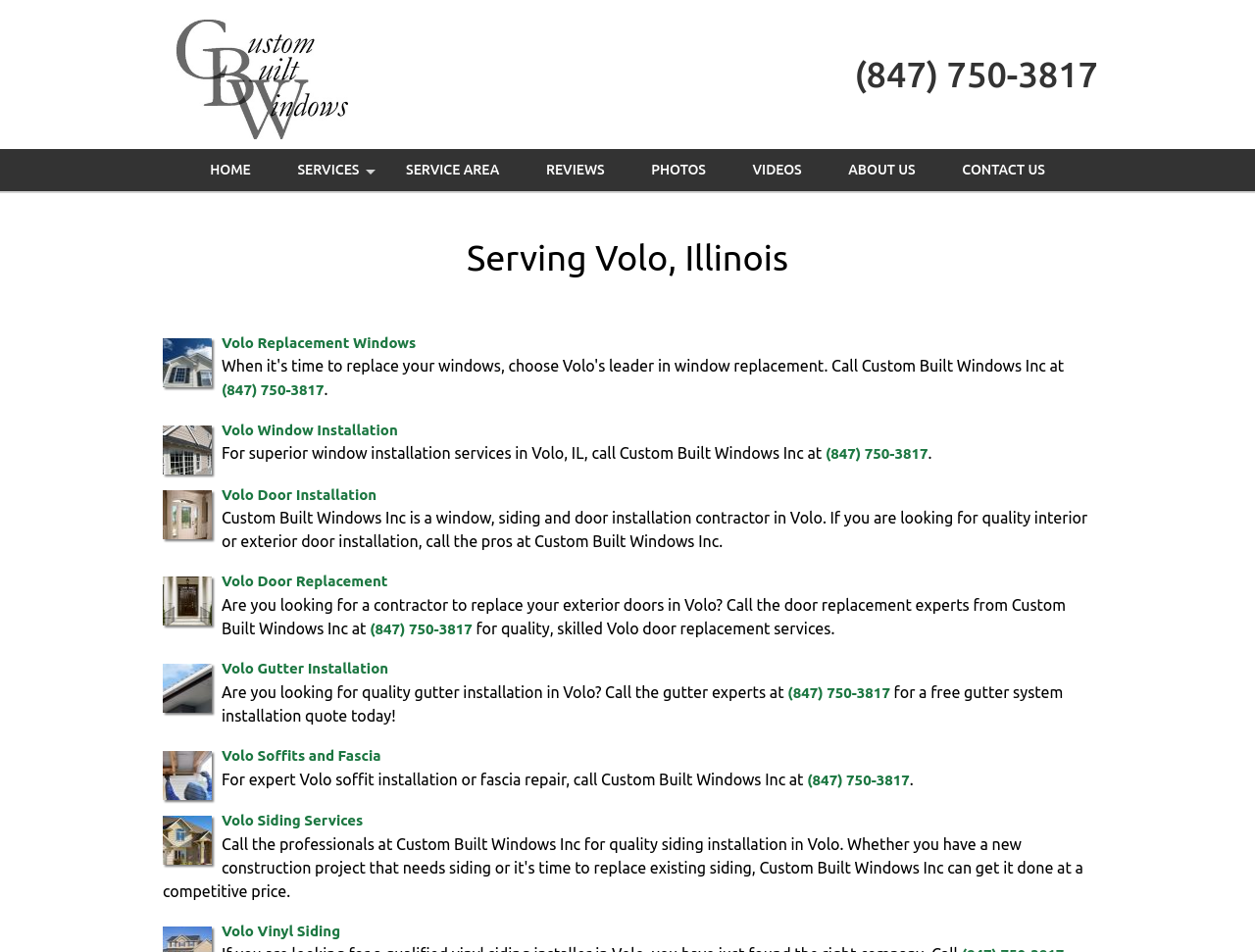What is the name of the company?
We need a detailed and meticulous answer to the question.

I found the company name by looking at the image element 'Custom Built Windows Inc' and the root element 'Services provided by Custom Built Windows Inc in Volo, Illinois', which suggests that it is the name of the company.